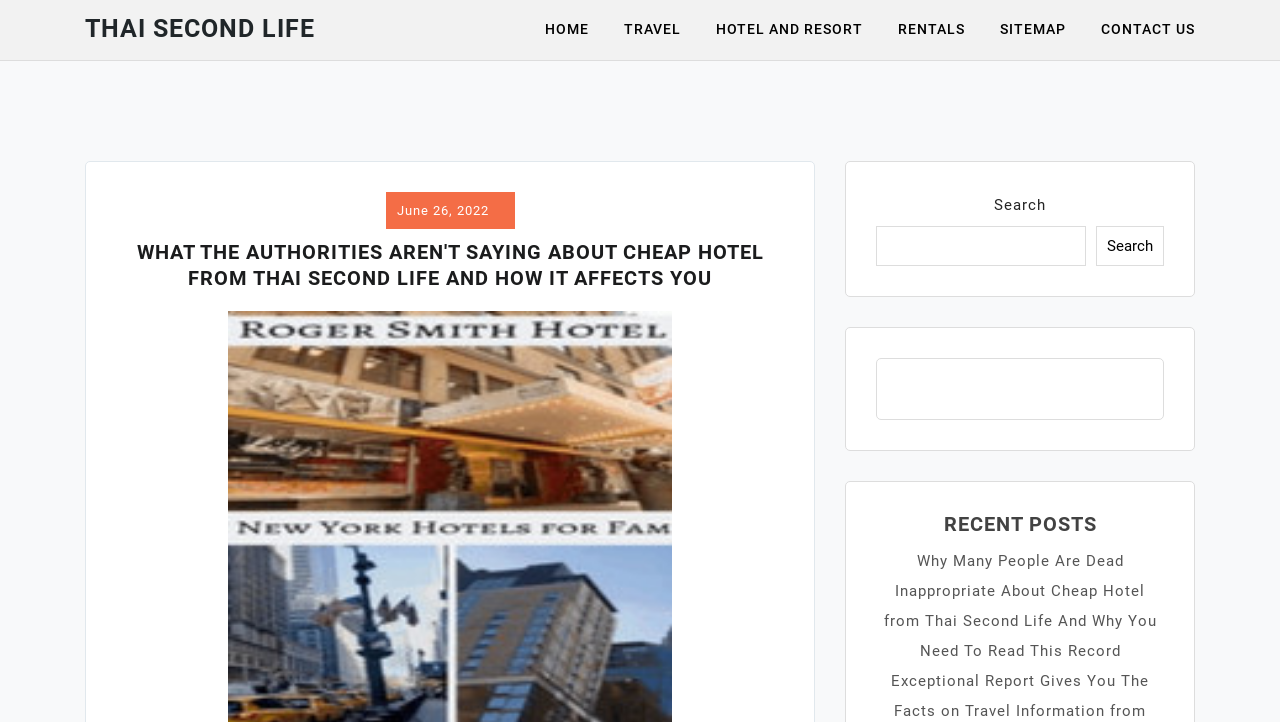Please respond to the question with a concise word or phrase:
What is the purpose of the search box?

To search the website